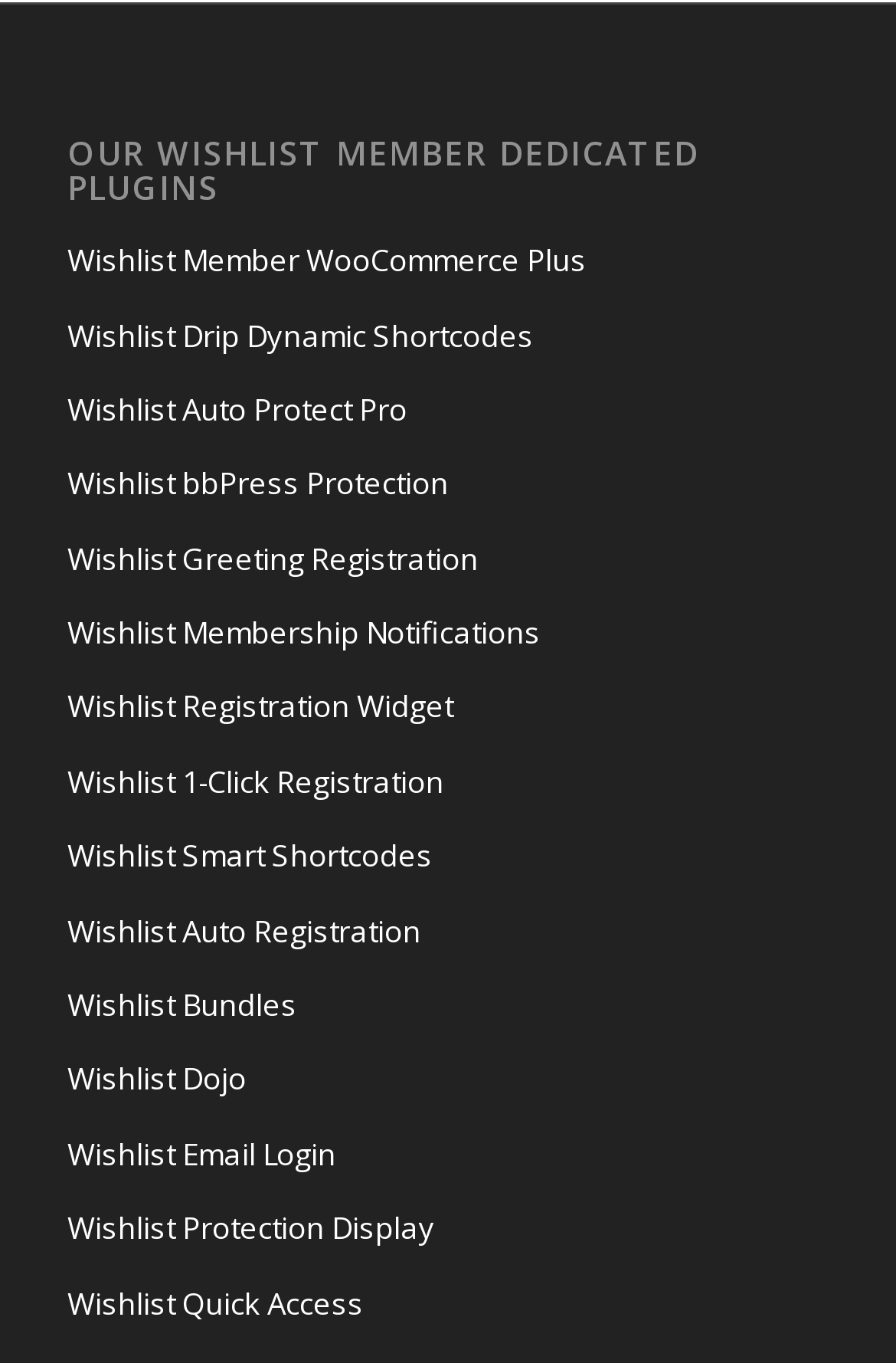Locate the bounding box coordinates of the element to click to perform the following action: 'Discover Wishlist Greeting Registration'. The coordinates should be given as four float values between 0 and 1, in the form of [left, top, right, bottom].

[0.075, 0.384, 0.925, 0.439]